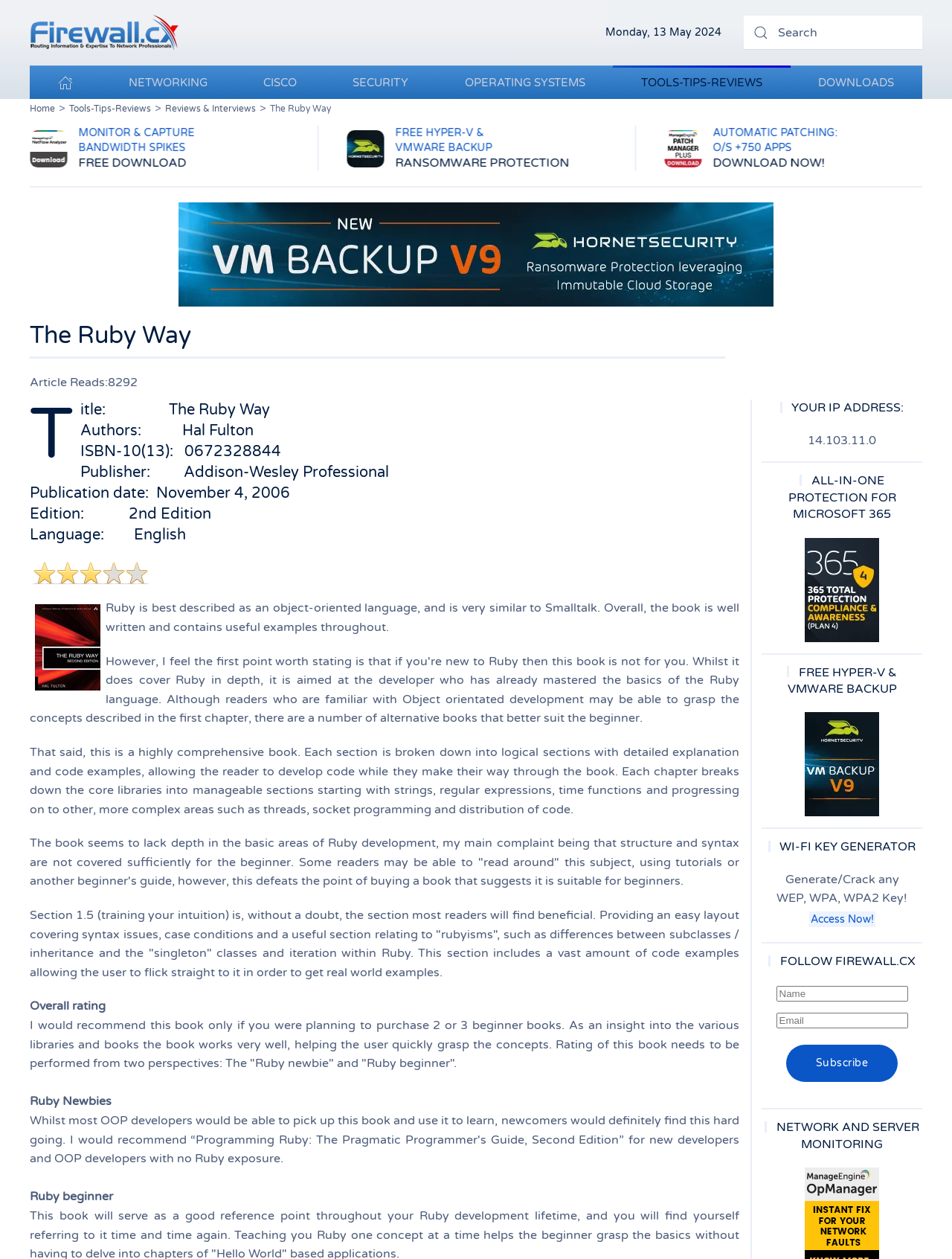What is the language of the book?
Please provide a full and detailed response to the question.

The question asks for the language of the book. By looking at the webpage, we can see that the language of the book is mentioned in the book details section as 'Language: English'. Therefore, the answer is 'English'.